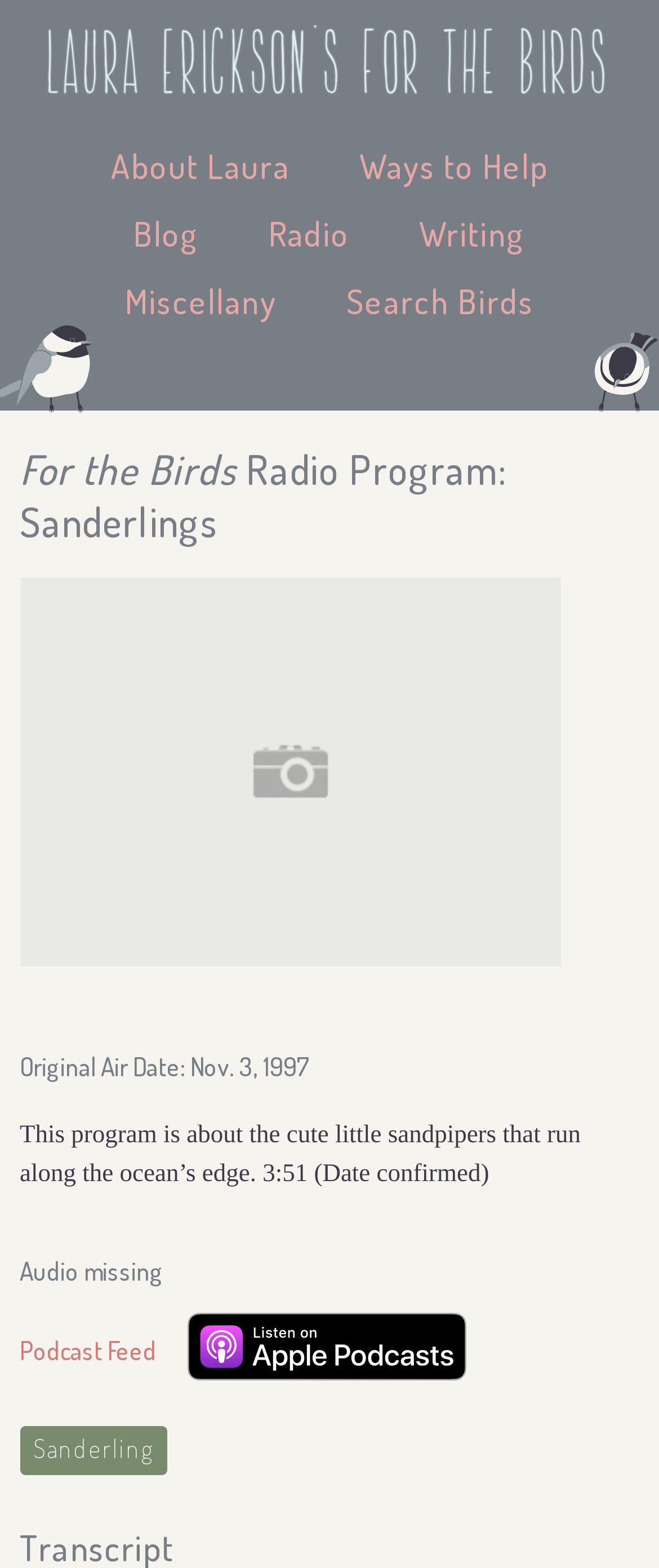Provide the bounding box coordinates for the area that should be clicked to complete the instruction: "search for birds".

[0.479, 0.171, 0.856, 0.214]